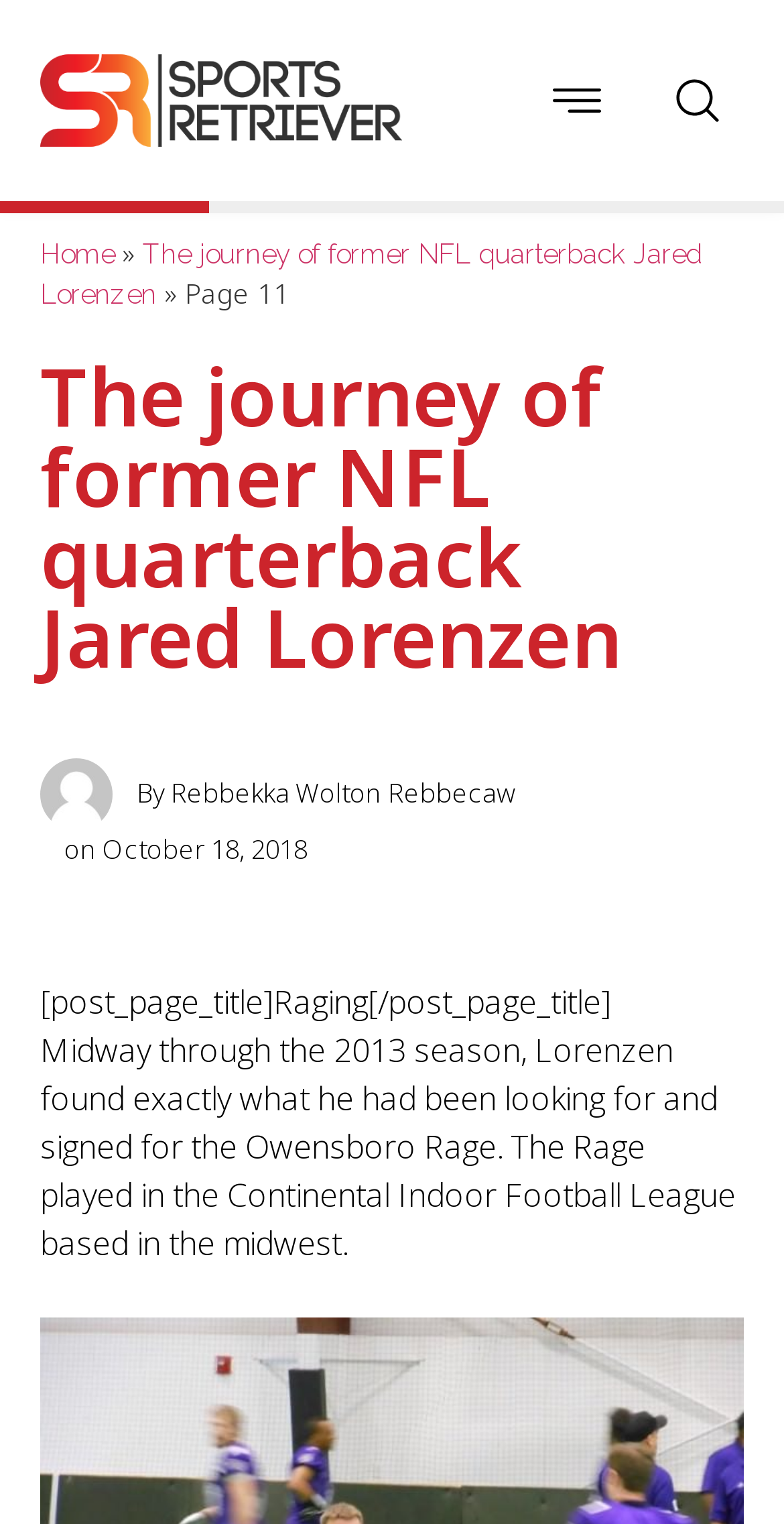What is the name of the quarterback? Using the information from the screenshot, answer with a single word or phrase.

Jared Lorenzen